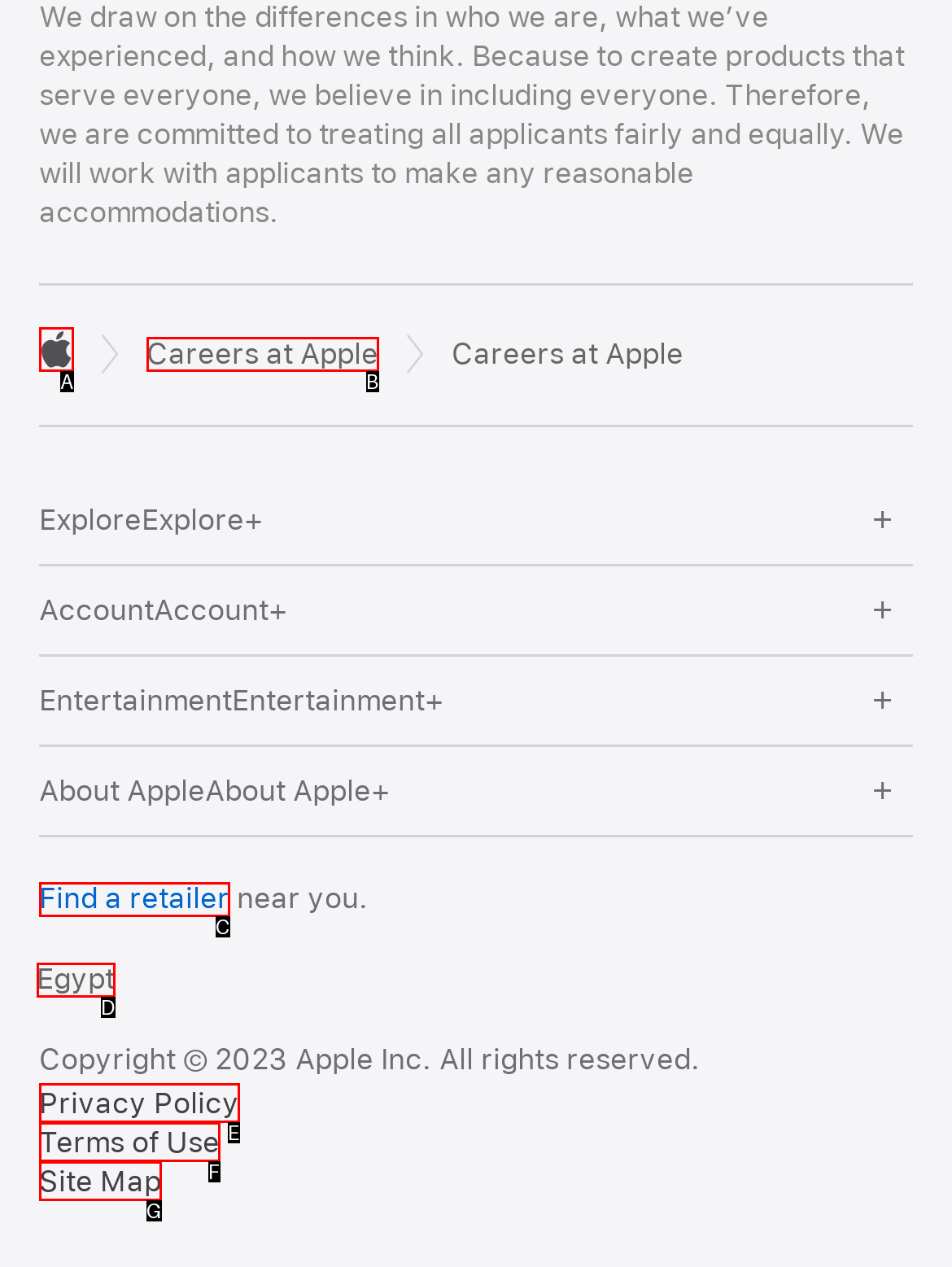Tell me which one HTML element best matches the description: Site Map Answer with the option's letter from the given choices directly.

G